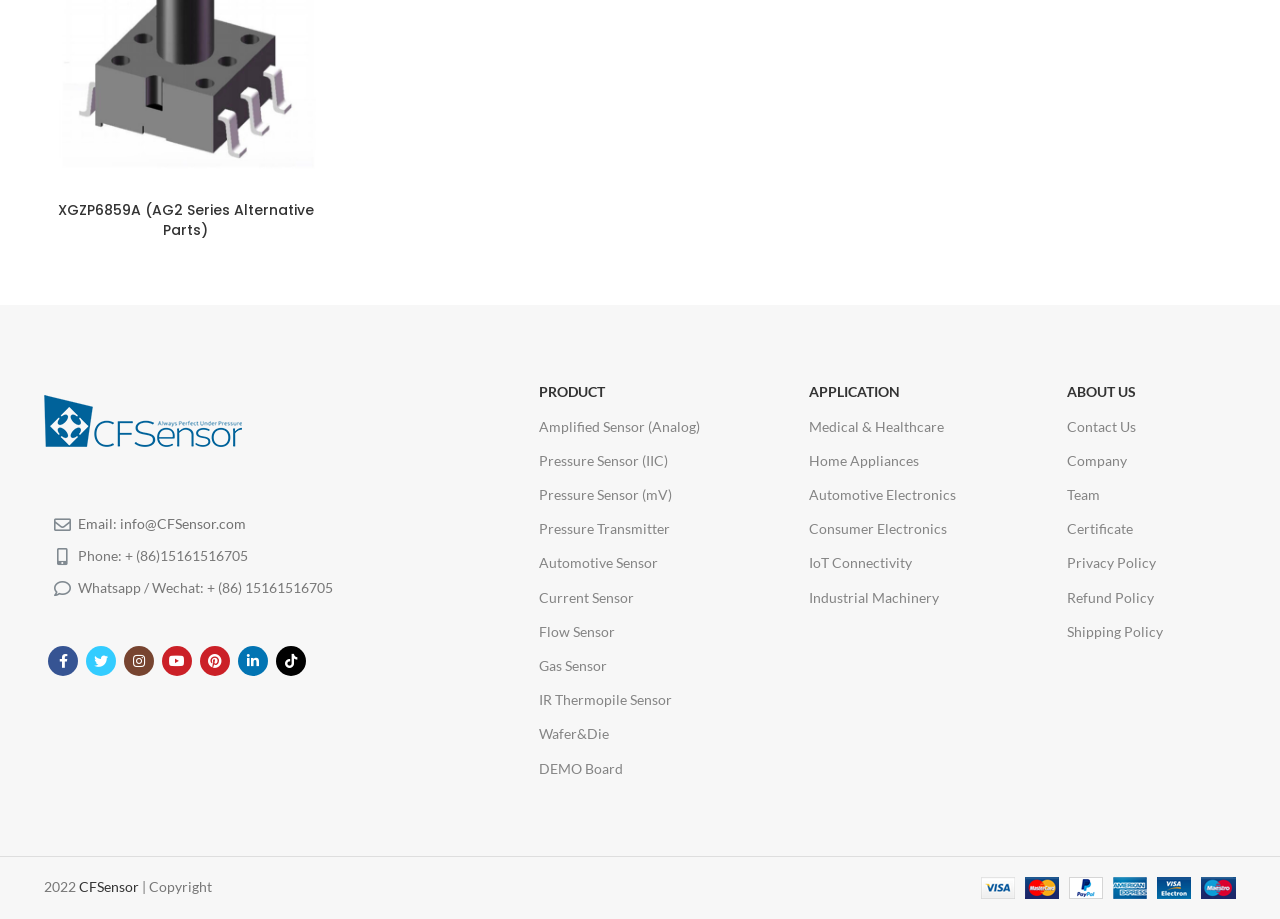What types of sensors are available?
Please give a detailed and elaborate explanation in response to the question.

I found a list of sensor types by looking at the links on the webpage, which include 'Amplified Sensor (Analog)', 'Pressure Sensor (IIC)', 'Pressure Sensor (mV)', and many others.